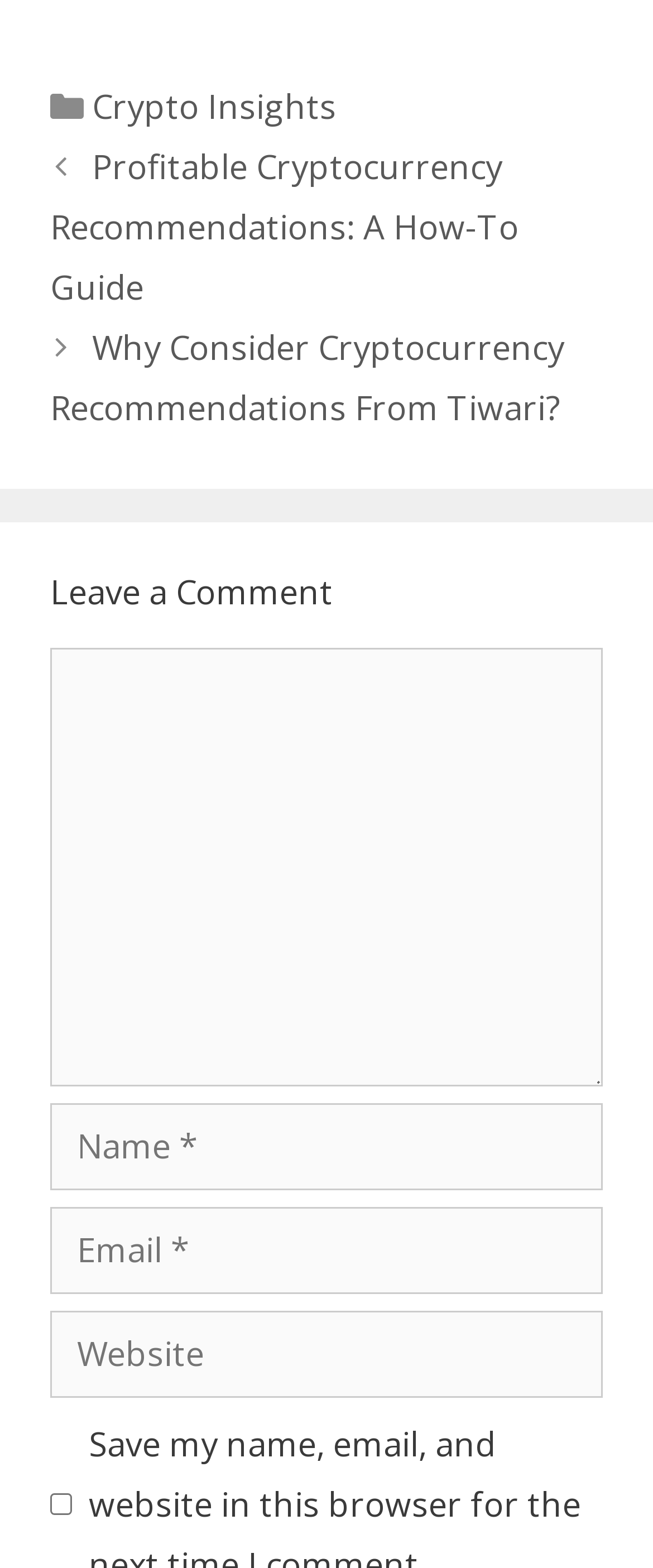Find the bounding box coordinates of the element to click in order to complete the given instruction: "Check the save my information checkbox."

[0.077, 0.952, 0.11, 0.966]